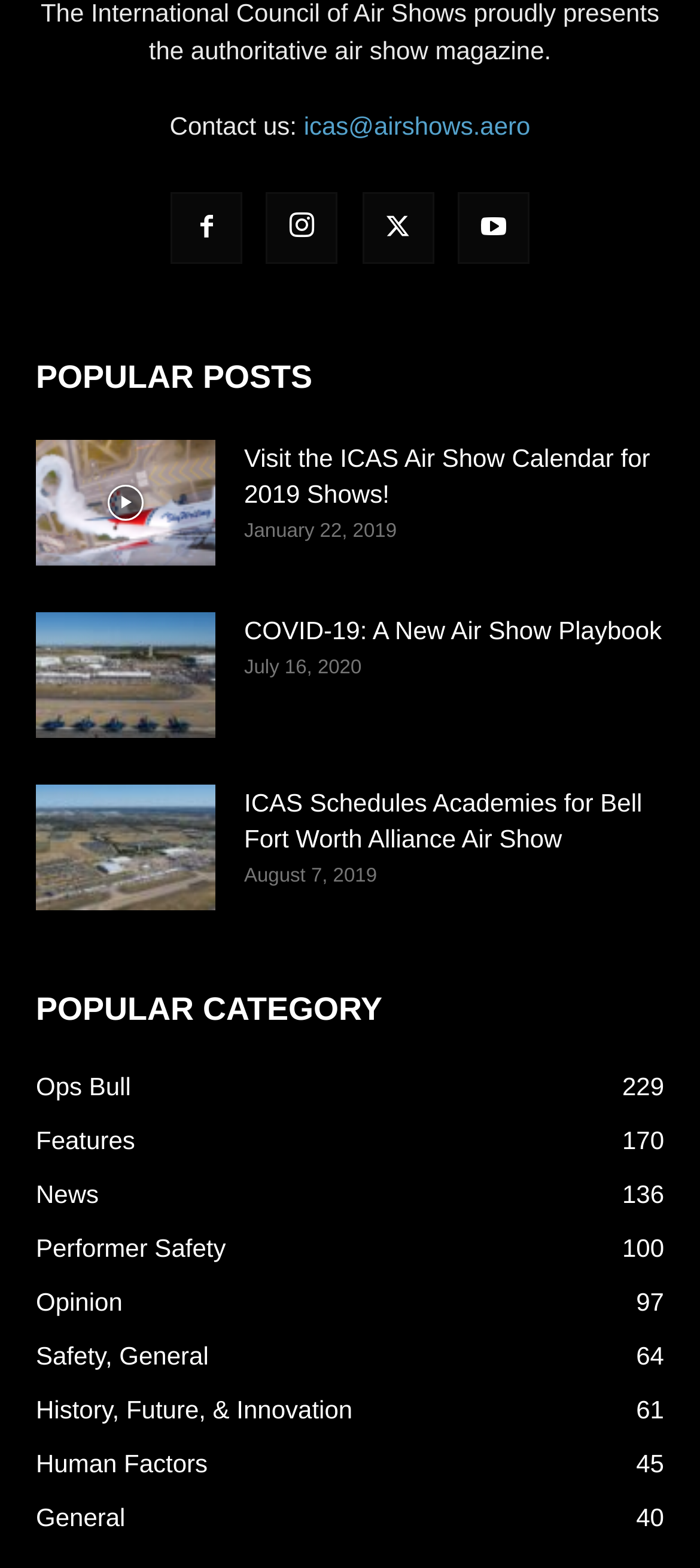Specify the bounding box coordinates of the element's area that should be clicked to execute the given instruction: "Contact us via email". The coordinates should be four float numbers between 0 and 1, i.e., [left, top, right, bottom].

[0.434, 0.071, 0.758, 0.089]